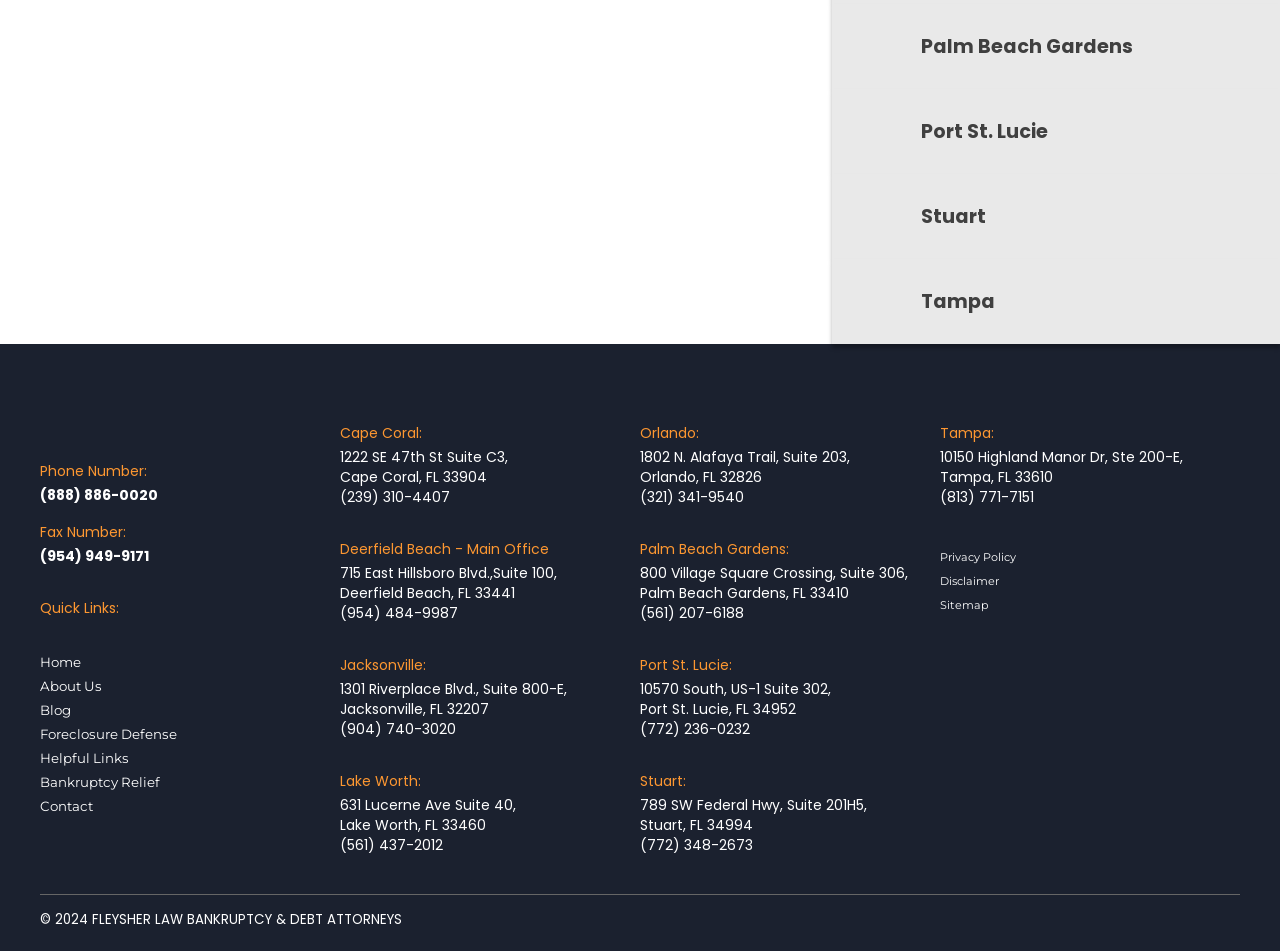How many office locations are listed?
Answer the question using a single word or phrase, according to the image.

9